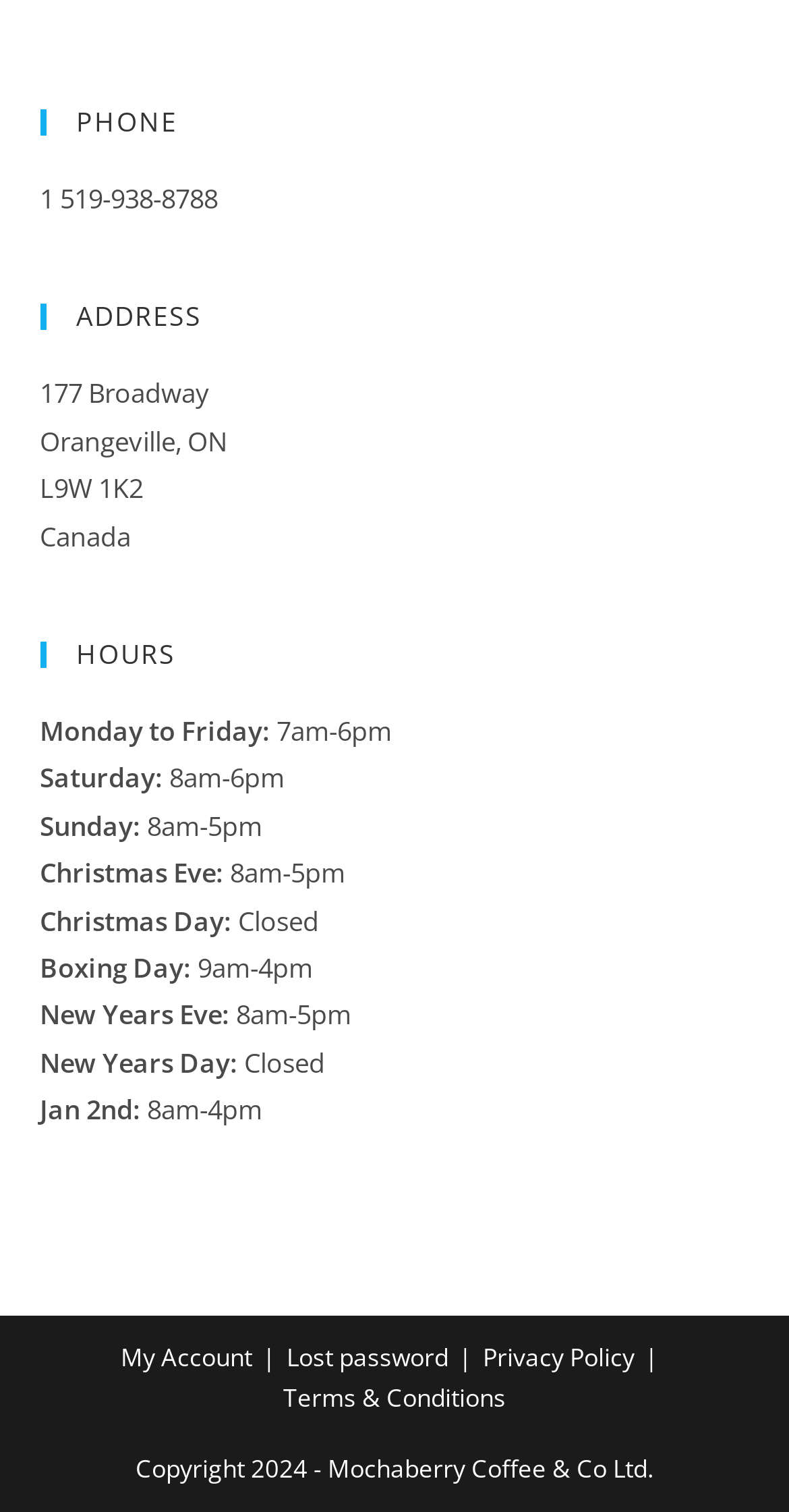Please provide the bounding box coordinates in the format (top-left x, top-left y, bottom-right x, bottom-right y). Remember, all values are floating point numbers between 0 and 1. What is the bounding box coordinate of the region described as: Lost password

[0.363, 0.887, 0.568, 0.91]